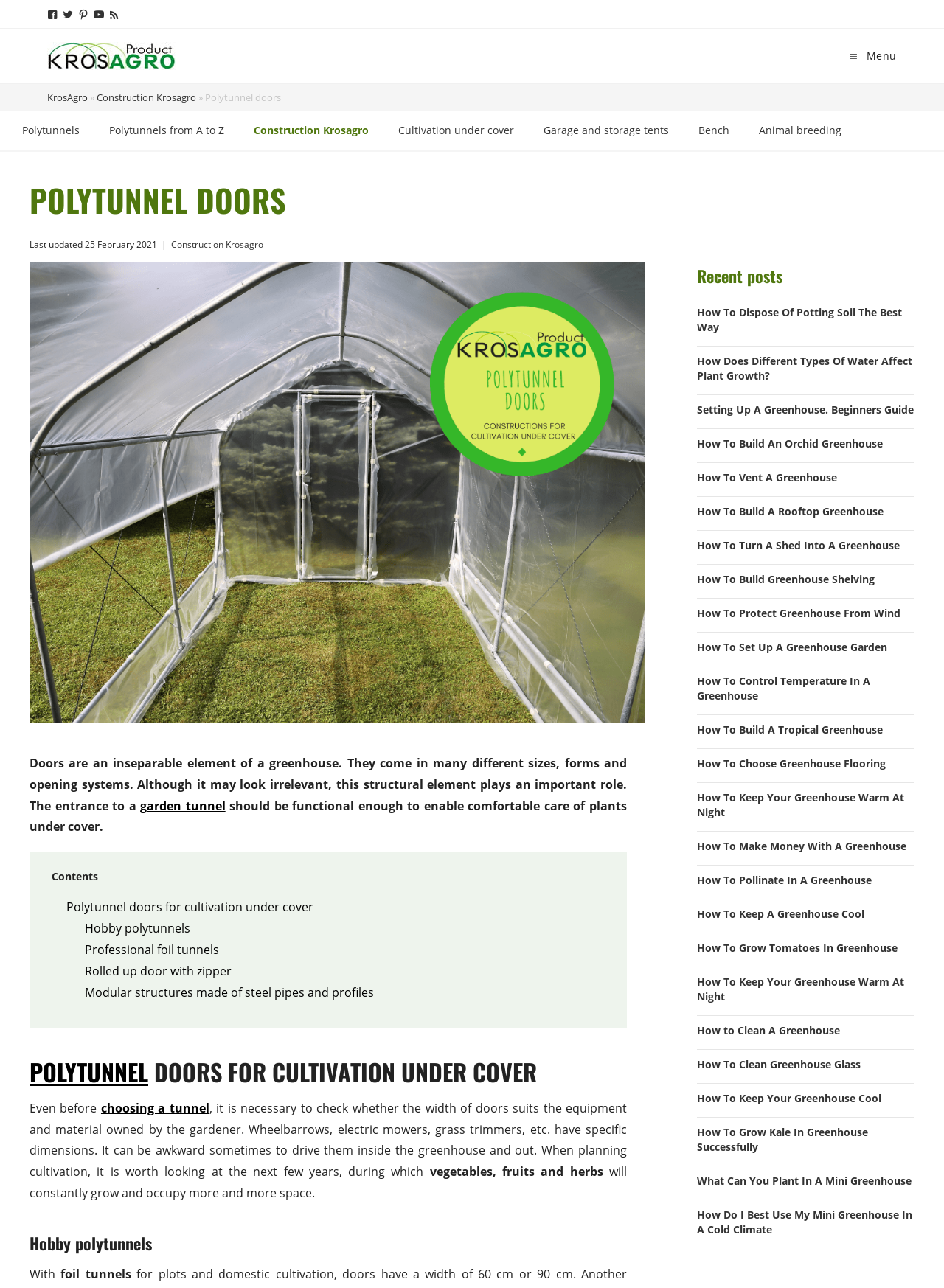Provide a thorough description of the webpage's content and layout.

This webpage is about polytunnel doors and their importance in greenhouses. At the top, there is a logo and a link to "KrosAgro" on the left, and a mobile menu link on the right. Below this, there is a header section with links to "Polytunnels", "Polytunnels from A to Z", "Construction Krosagro", "Cultivation under cover", "Garage and storage tents", "Bench", and "Animal breeding".

The main content of the page is divided into sections. The first section has a heading "POLYTUNNEL DOORS" and discusses the importance of doors in greenhouses. There is an image of a polytunnel door on the left, and a block of text on the right that explains how doors come in different sizes and forms and play a crucial role in greenhouses.

The next section has a heading "POLYTUNNEL DOORS FOR CULTIVATION UNDER COVER" and provides more information about polytunnel doors, including the need to consider the width of doors when choosing a tunnel. There are several links to related topics, such as "Hobby polytunnels" and "Professional foil tunnels".

Further down the page, there is a section with a heading "Hobby polytunnels" that discusses foil tunnels. Below this, there is a section with recent posts, including links to articles about disposing of potting soil, the effects of different types of water on plant growth, and setting up a greenhouse.

Overall, the webpage provides information and resources about polytunnel doors and greenhouses, with a focus on cultivation under cover.